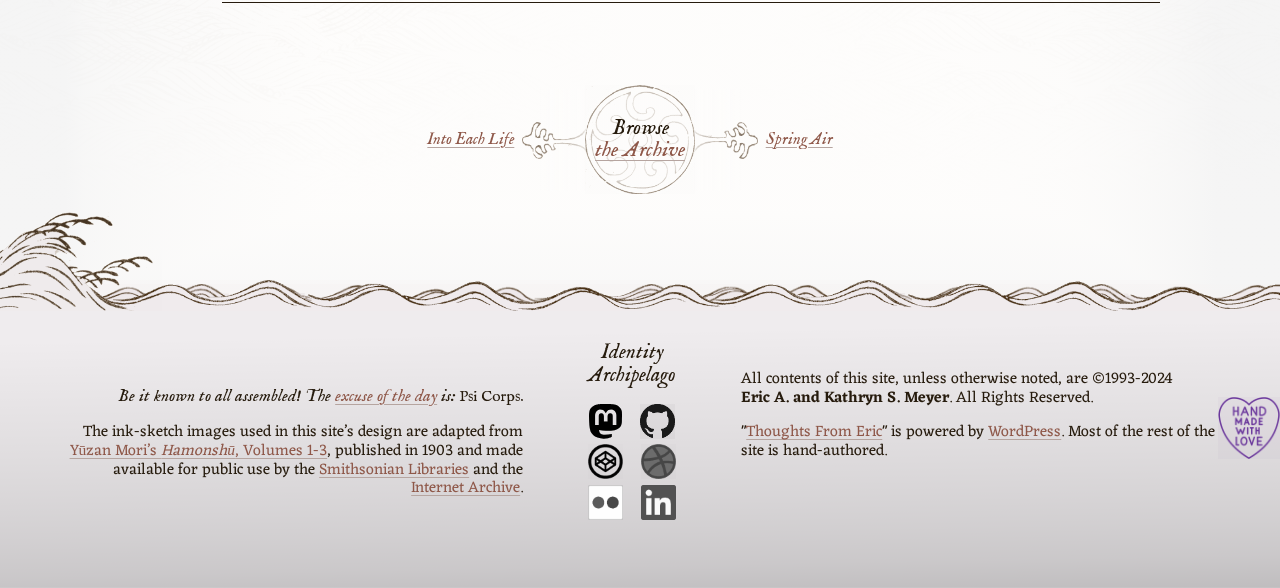What is the name of the archive?
Look at the image and answer the question with a single word or phrase.

the Archive